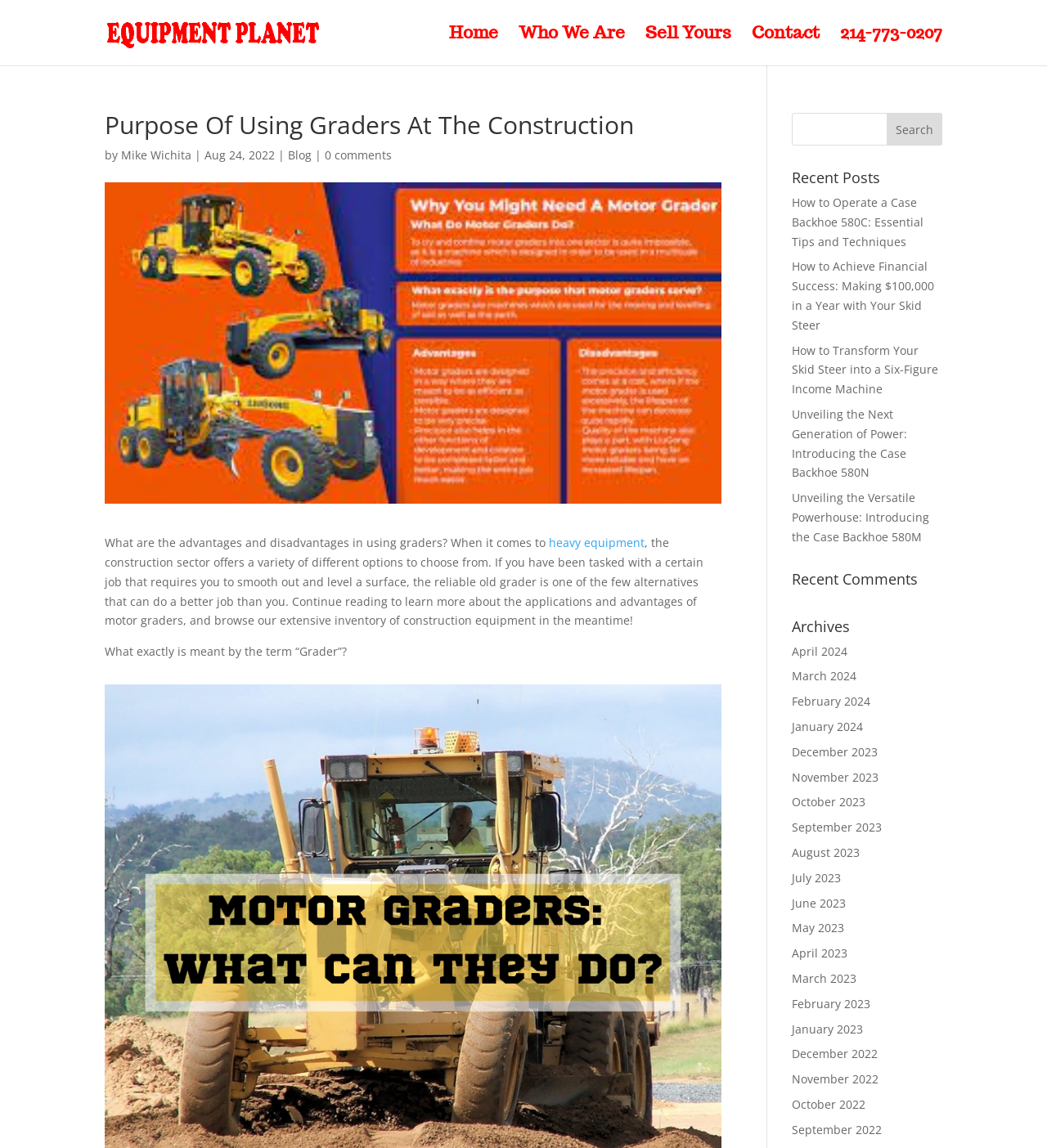Identify the bounding box coordinates of the element that should be clicked to fulfill this task: "Search for heavy equipment". The coordinates should be provided as four float numbers between 0 and 1, i.e., [left, top, right, bottom].

[0.756, 0.098, 0.9, 0.127]